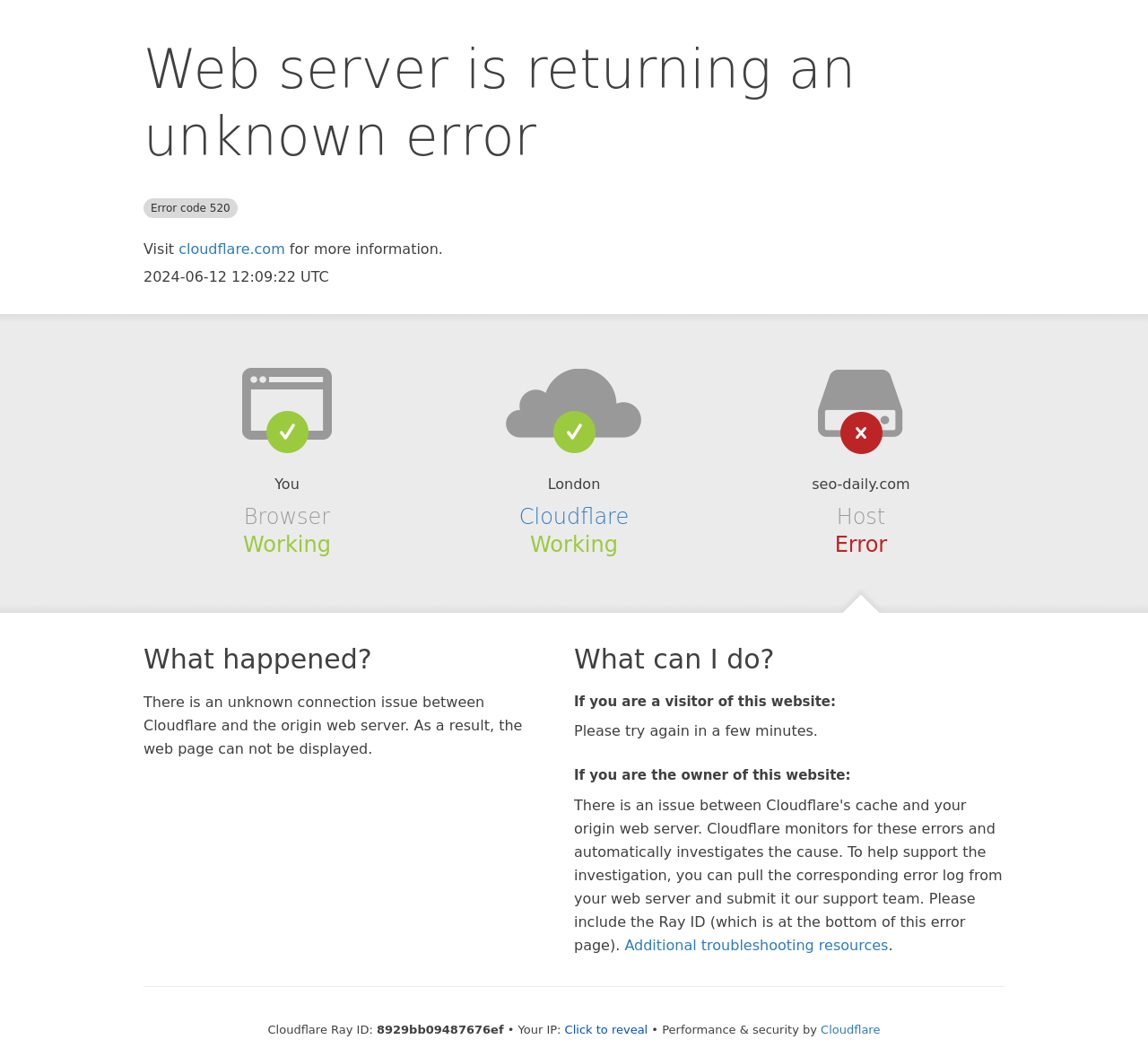Please examine the image and provide a detailed answer to the question: What is the error code?

The error code is mentioned in the heading 'Web server is returning an unknown error Error code 520' at the top of the webpage.